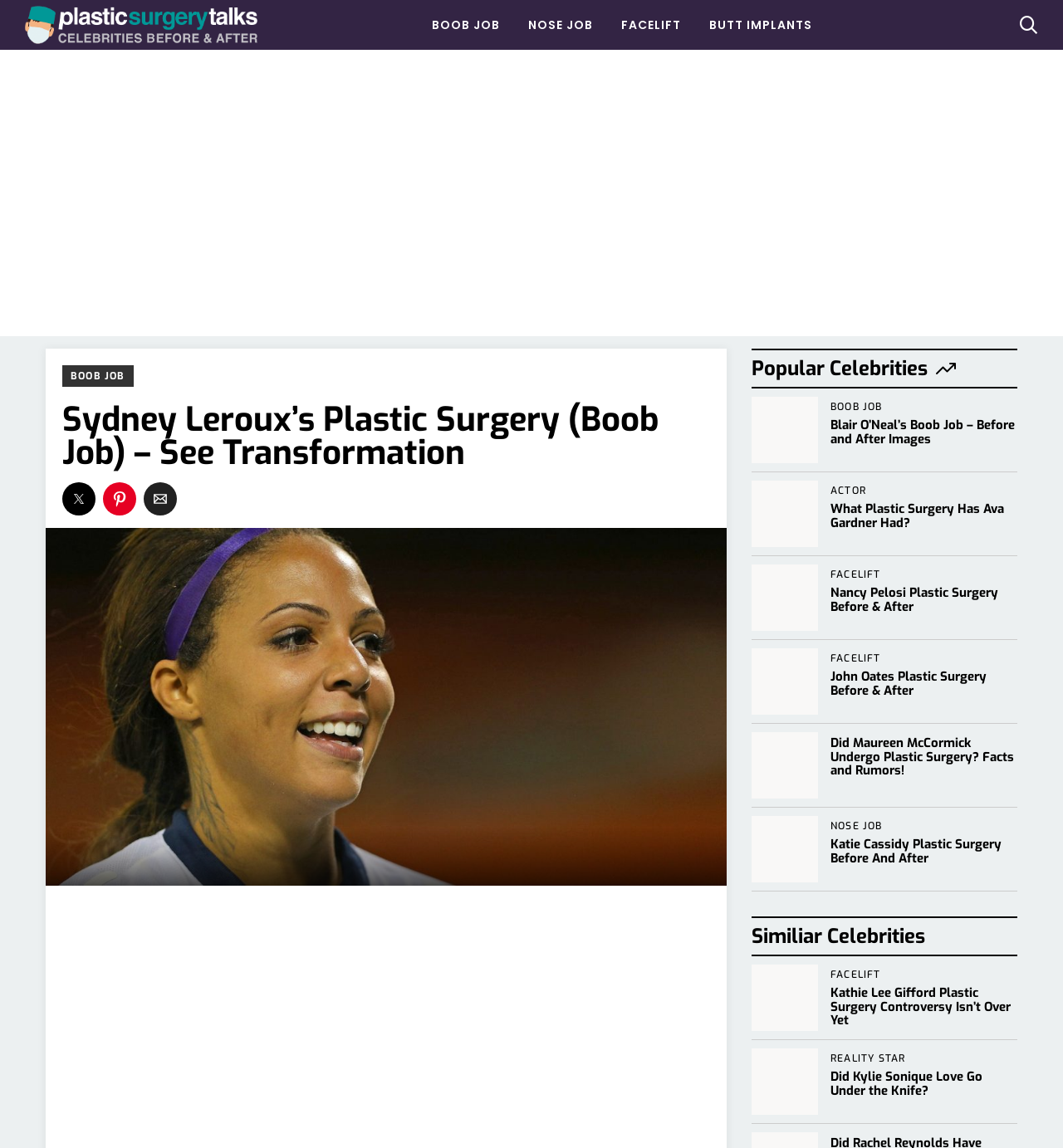Identify the bounding box coordinates of the clickable section necessary to follow the following instruction: "View Blair O'Neal's Cosmetic Surgery Boob Job". The coordinates should be presented as four float numbers from 0 to 1, i.e., [left, top, right, bottom].

[0.707, 0.338, 0.957, 0.411]